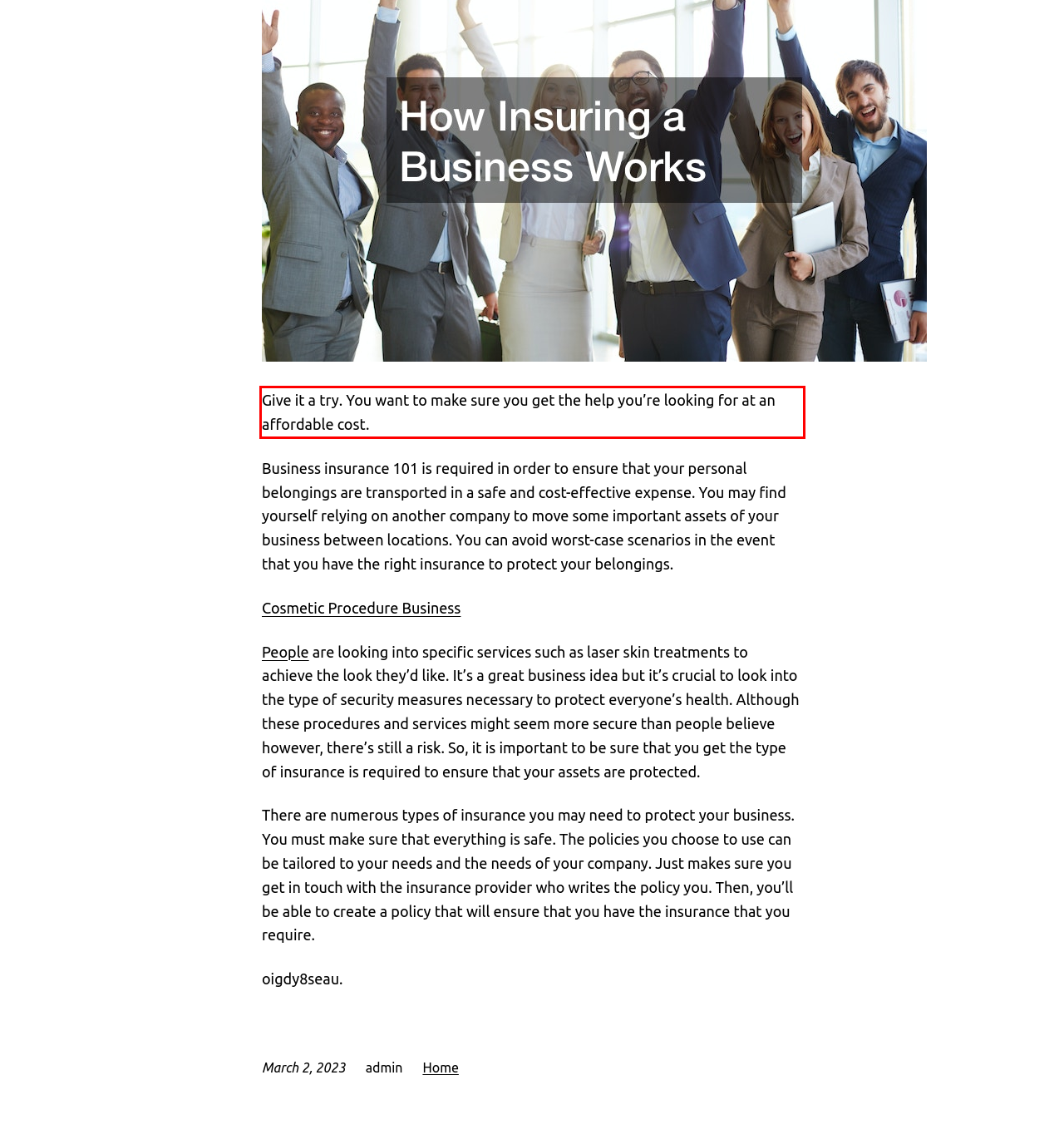Analyze the screenshot of a webpage where a red rectangle is bounding a UI element. Extract and generate the text content within this red bounding box.

Give it a try. You want to make sure you get the help you’re looking for at an affordable cost.